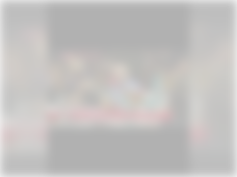What is the context of the meeting where President Biden fell asleep?
Provide a detailed answer to the question using information from the image.

The caption explains that the article discusses a notable moment during a recent formal meeting where President Biden was observed dozing off while engaging with survivors of the catastrophic fires in Maui, emphasizing the ongoing recovery efforts and the emotional weight of the discussions surrounding the tragic events.